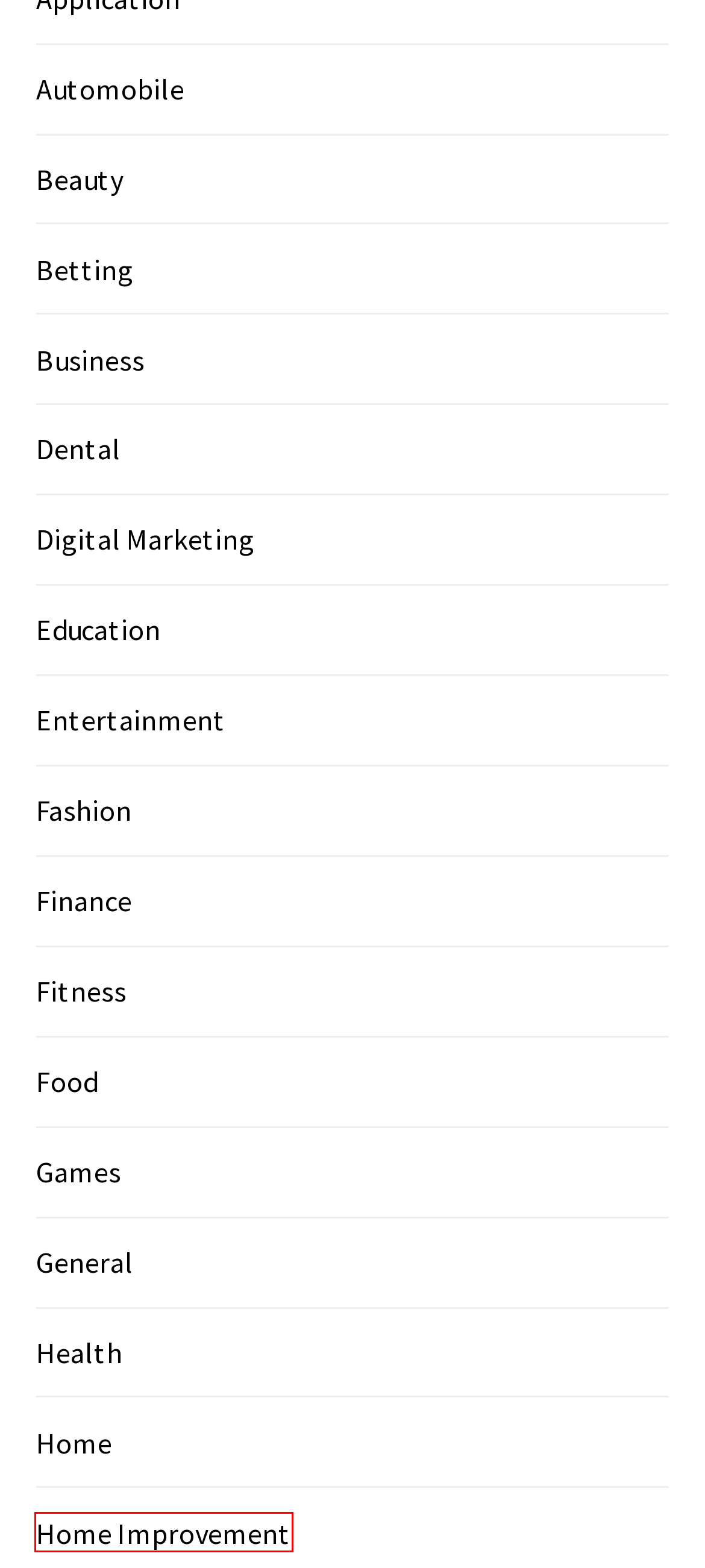Given a screenshot of a webpage with a red bounding box highlighting a UI element, determine which webpage description best matches the new webpage that appears after clicking the highlighted element. Here are the candidates:
A. Finance – Promozik
B. Games – Promozik
C. Fashion – Promozik
D. General – Promozik
E. Food – Promozik
F. Fitness – Promozik
G. Home Improvement – Promozik
H. Business – Promozik

G